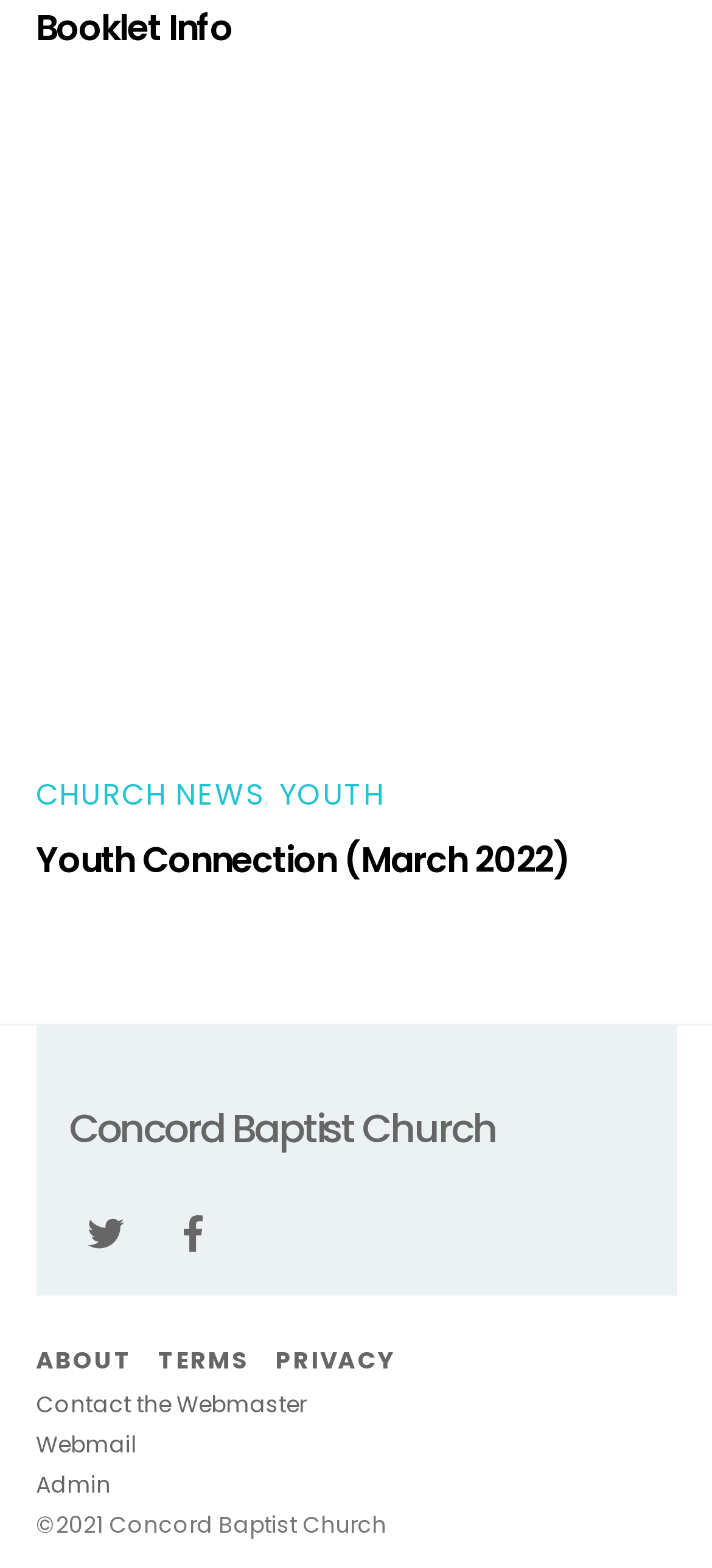How many social media links are there?
Look at the image and respond with a single word or a short phrase.

2